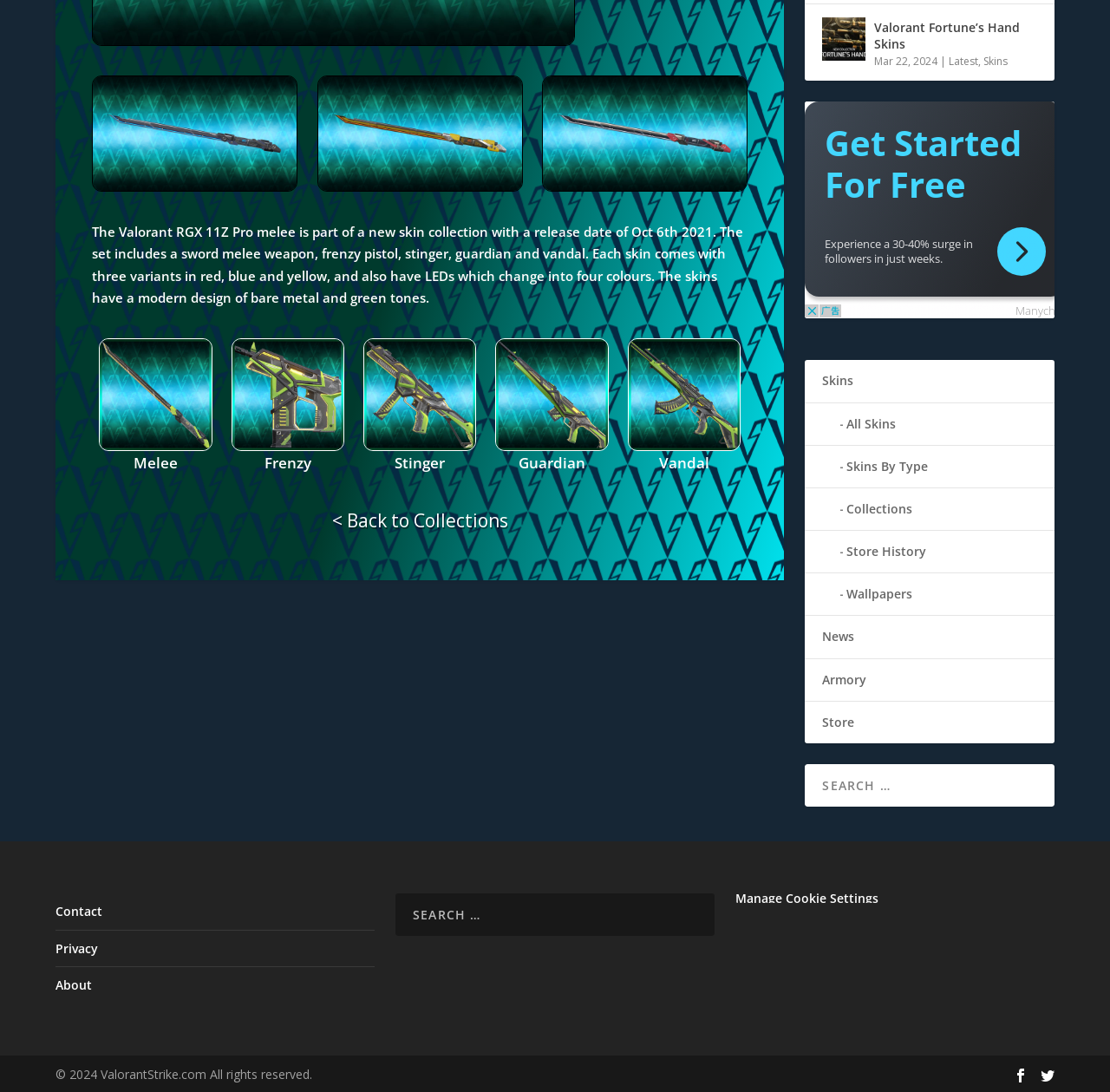Given the description of a UI element: "Body Care", identify the bounding box coordinates of the matching element in the webpage screenshot.

None